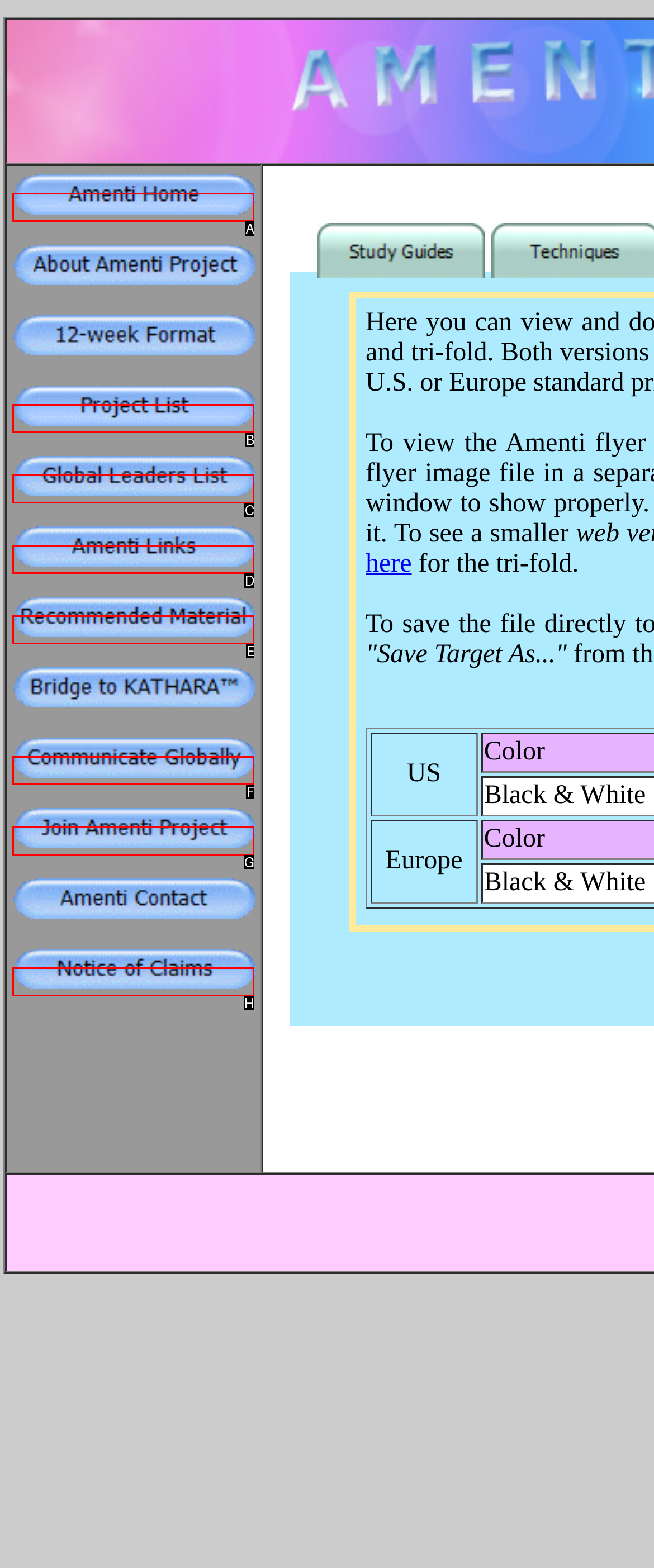Identify the HTML element that best fits the description: alt="Communicate Globally". Respond with the letter of the corresponding element.

F